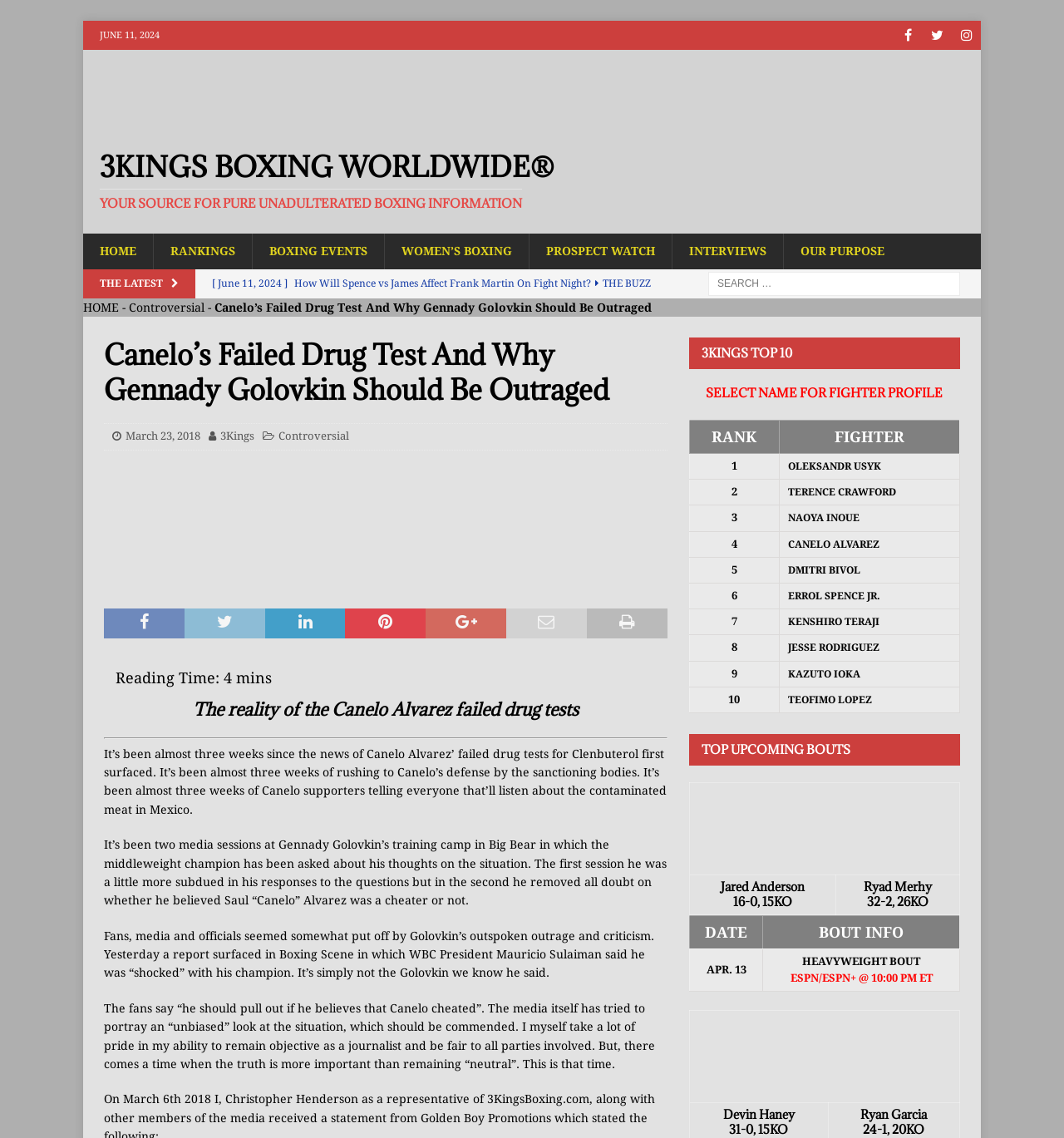For the element described, predict the bounding box coordinates as (top-left x, top-left y, bottom-right x, bottom-right y). All values should be between 0 and 1. Element description: ERROL SPENCE JR.

[0.74, 0.518, 0.827, 0.529]